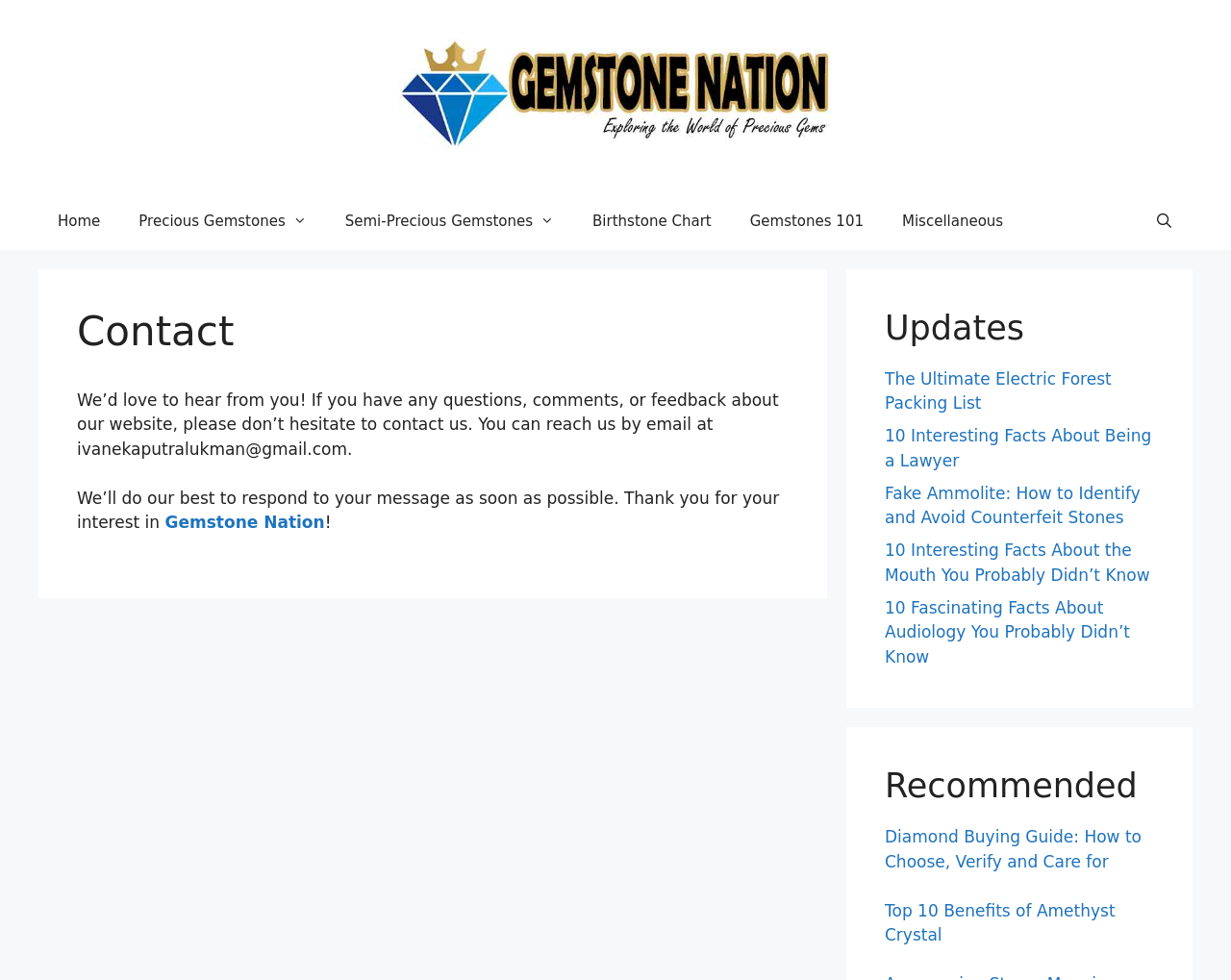Find the bounding box coordinates of the element you need to click on to perform this action: 'Click on the Gemstone Nation logo'. The coordinates should be represented by four float values between 0 and 1, in the format [left, top, right, bottom].

[0.324, 0.039, 0.676, 0.157]